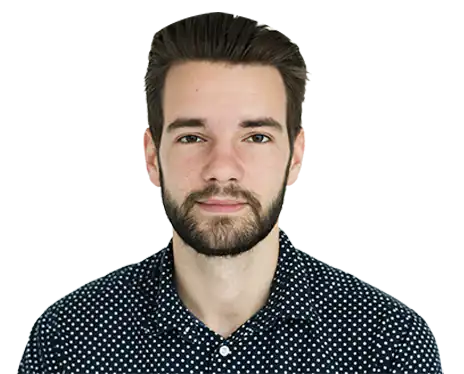What is the theme of the image?
Please use the image to provide a one-word or short phrase answer.

Customer satisfaction